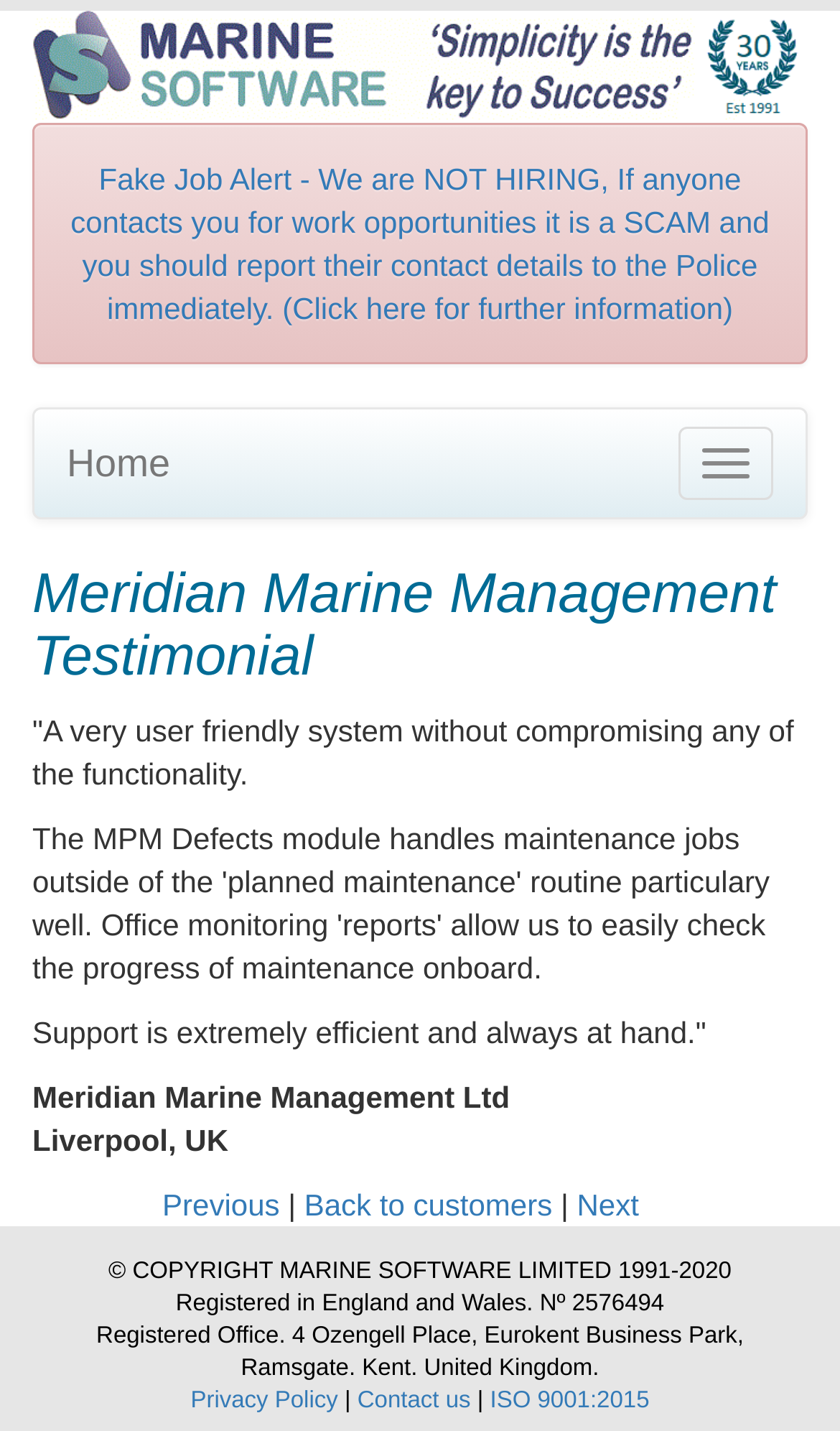Determine the bounding box coordinates of the clickable element necessary to fulfill the instruction: "View previous testimonials". Provide the coordinates as four float numbers within the 0 to 1 range, i.e., [left, top, right, bottom].

[0.193, 0.829, 0.333, 0.853]